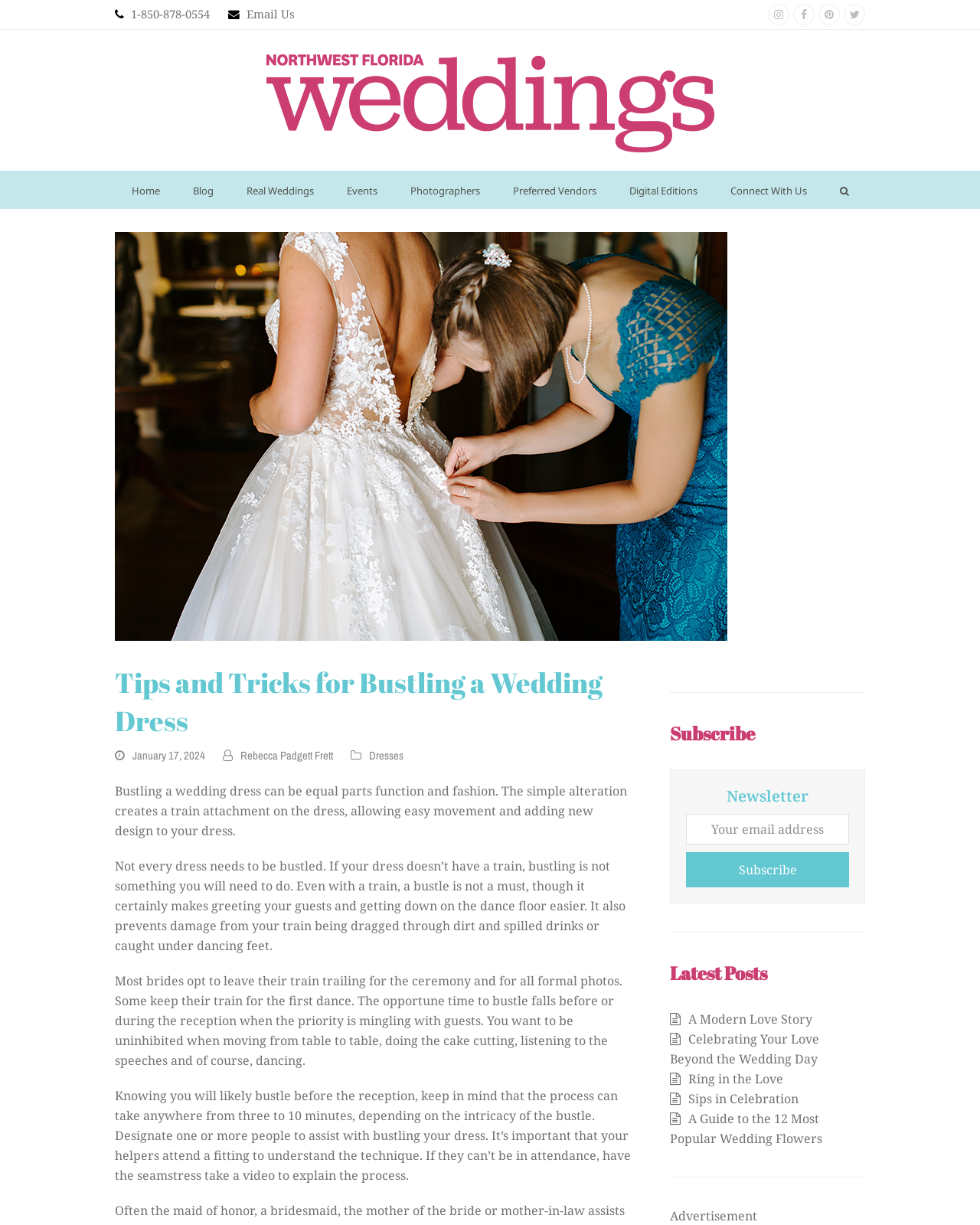Please locate the bounding box coordinates of the element's region that needs to be clicked to follow the instruction: "Click the 'Email Us' link". The bounding box coordinates should be provided as four float numbers between 0 and 1, i.e., [left, top, right, bottom].

[0.252, 0.005, 0.301, 0.018]